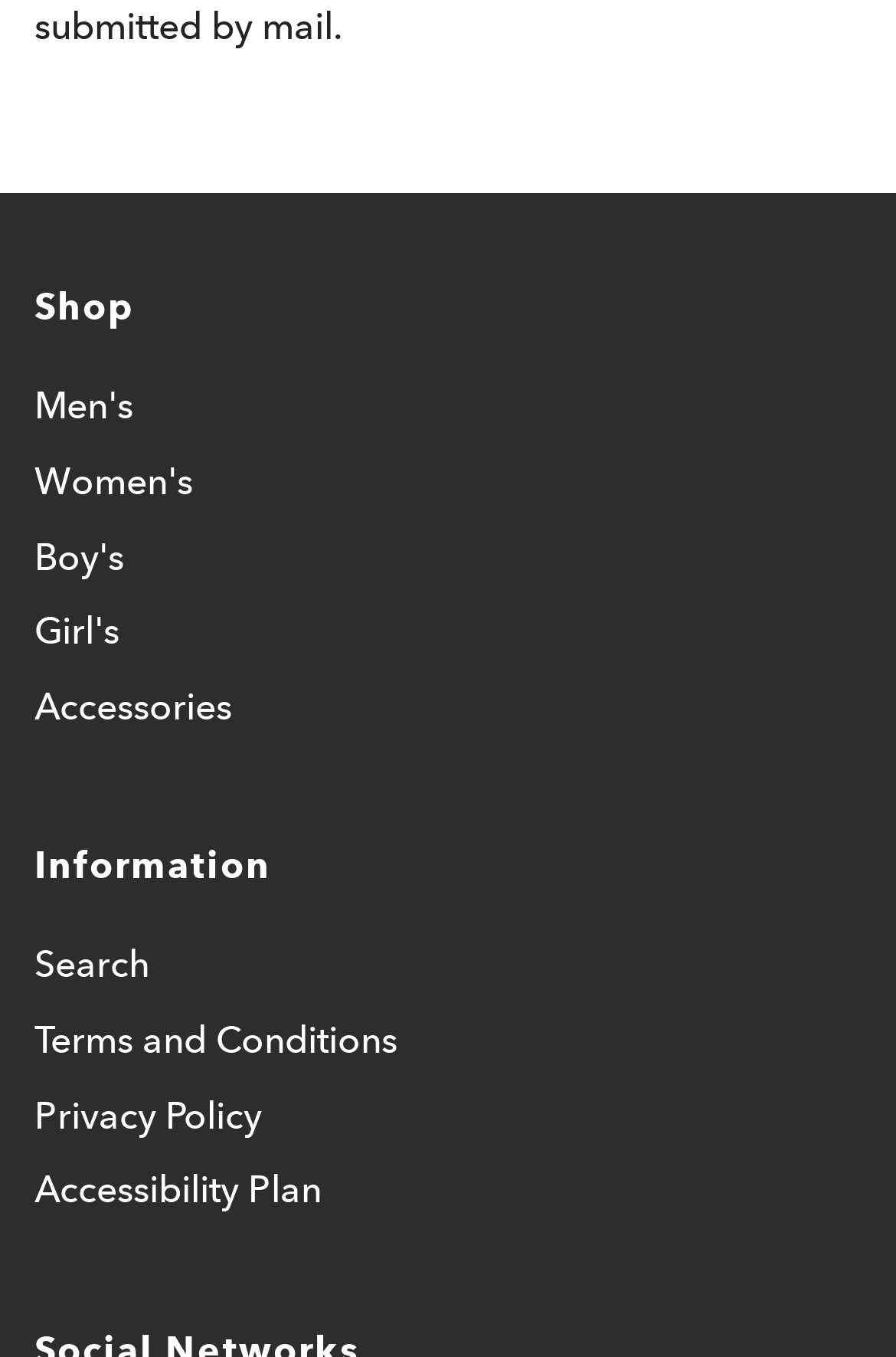Respond to the following question with a brief word or phrase:
What is the last link available on the webpage?

Accessibility Plan